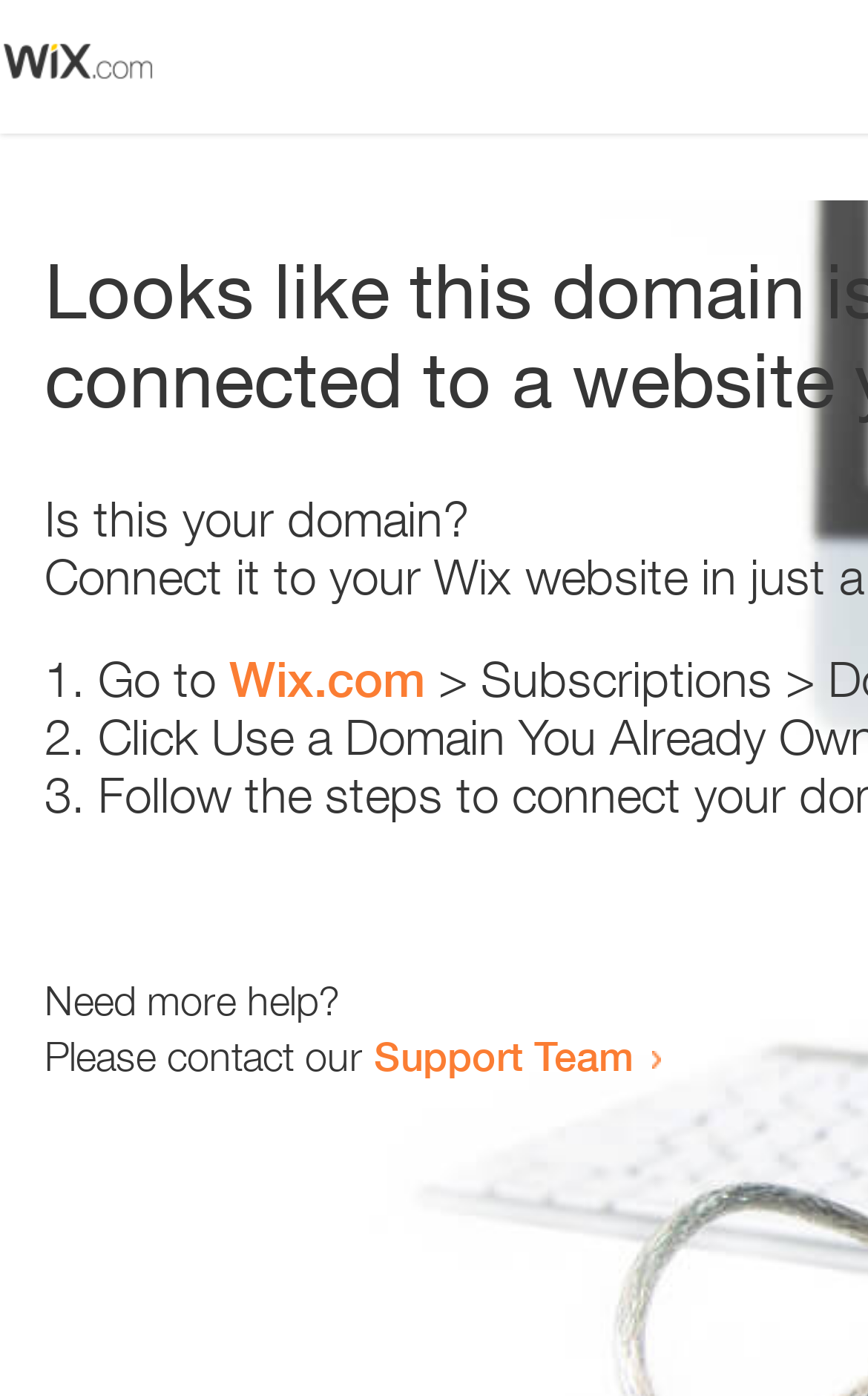What is the support team contact method?
Using the details shown in the screenshot, provide a comprehensive answer to the question.

The webpage contains a link 'Support Team' which suggests that the support team can be contacted through this link. This implies that the contact method is a link, rather than a phone number or email address.